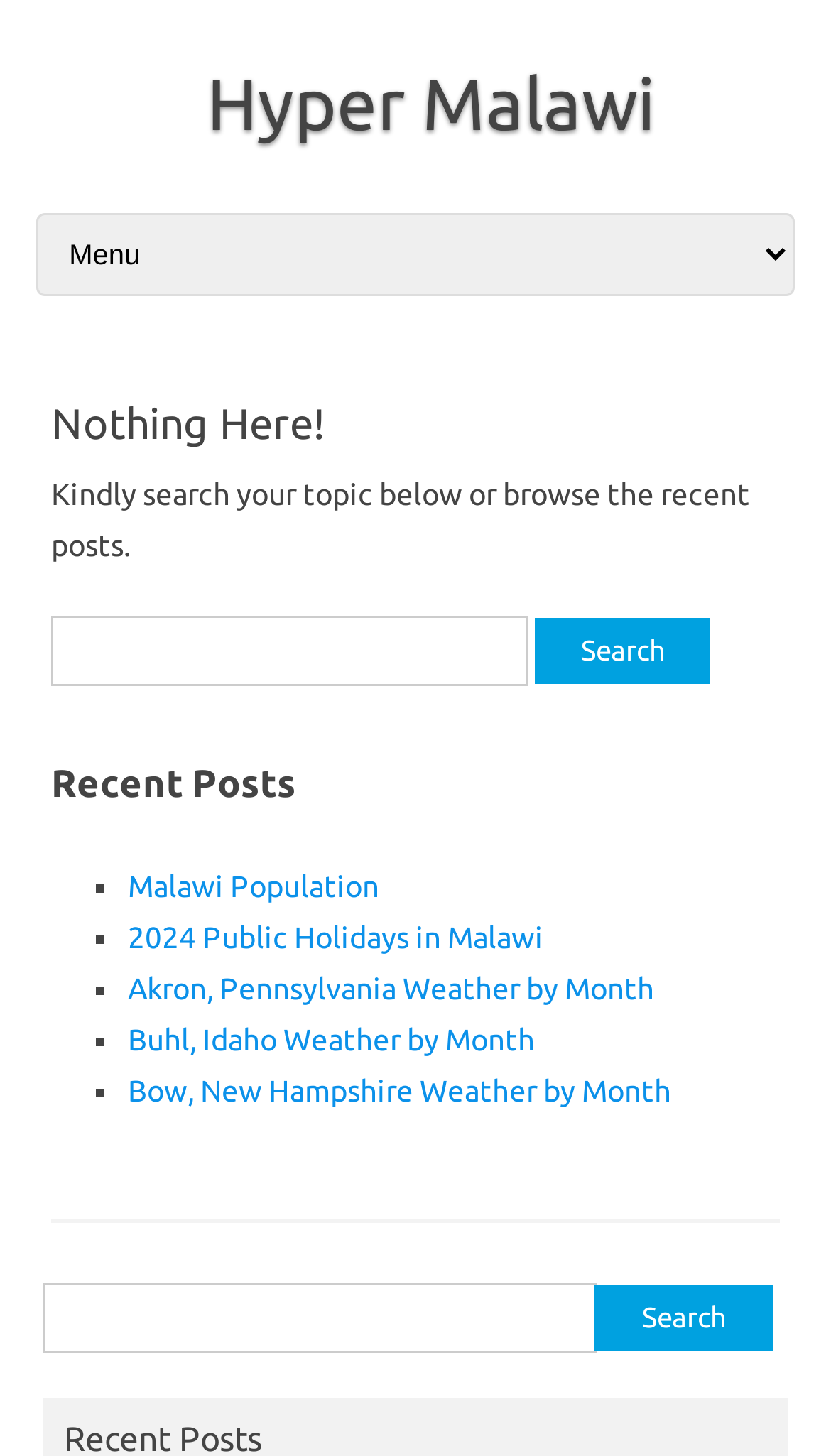Please look at the image and answer the question with a detailed explanation: What is the text above the recent posts section?

The text above the recent posts section is 'Recent Posts', which is indicated by the heading element with the text 'Recent Posts'.